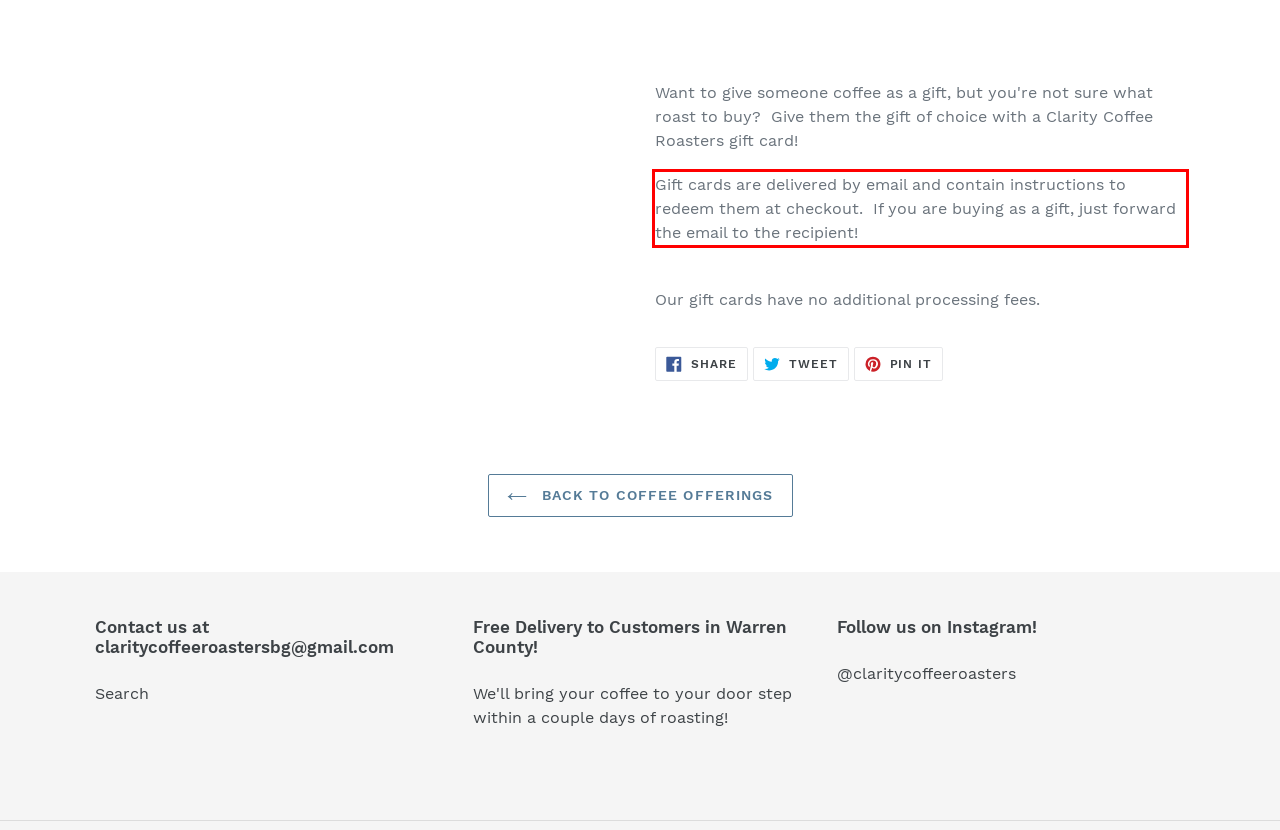With the provided screenshot of a webpage, locate the red bounding box and perform OCR to extract the text content inside it.

Gift cards are delivered by email and contain instructions to redeem them at checkout. If you are buying as a gift, just forward the email to the recipient!